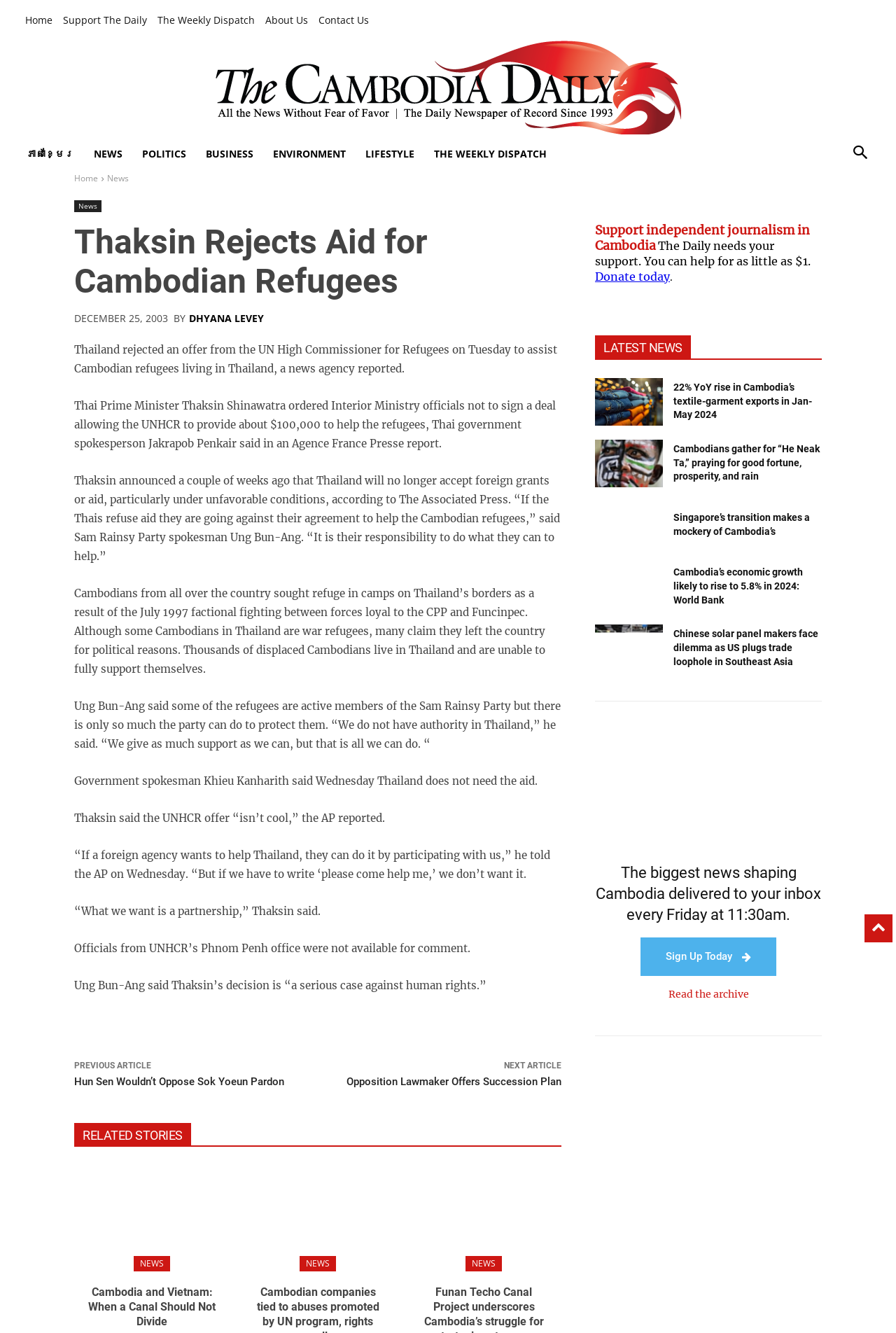Identify the bounding box coordinates for the element you need to click to achieve the following task: "Donate to support independent journalism in Cambodia". The coordinates must be four float values ranging from 0 to 1, formatted as [left, top, right, bottom].

[0.664, 0.169, 0.905, 0.213]